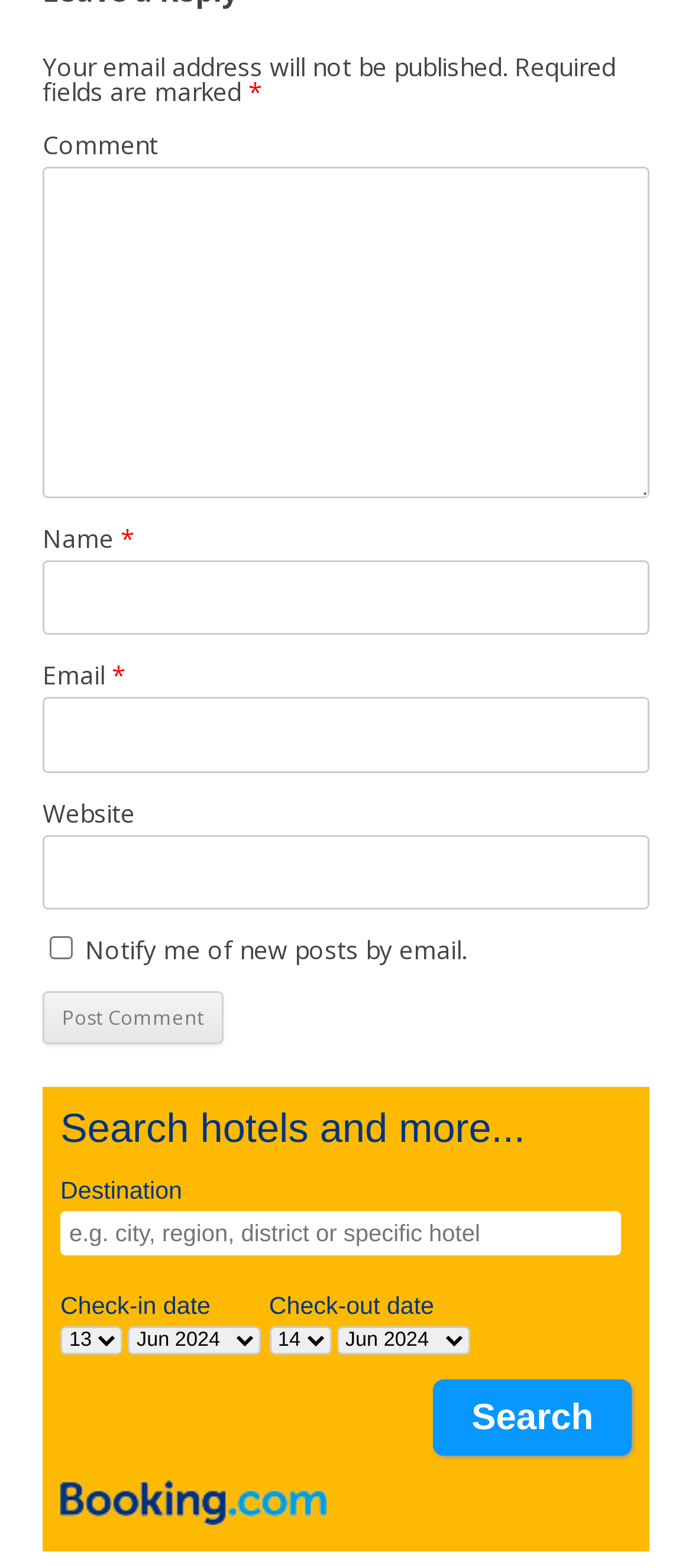Can you find the bounding box coordinates of the area I should click to execute the following instruction: "Search for hotels"?

[0.626, 0.879, 0.913, 0.929]